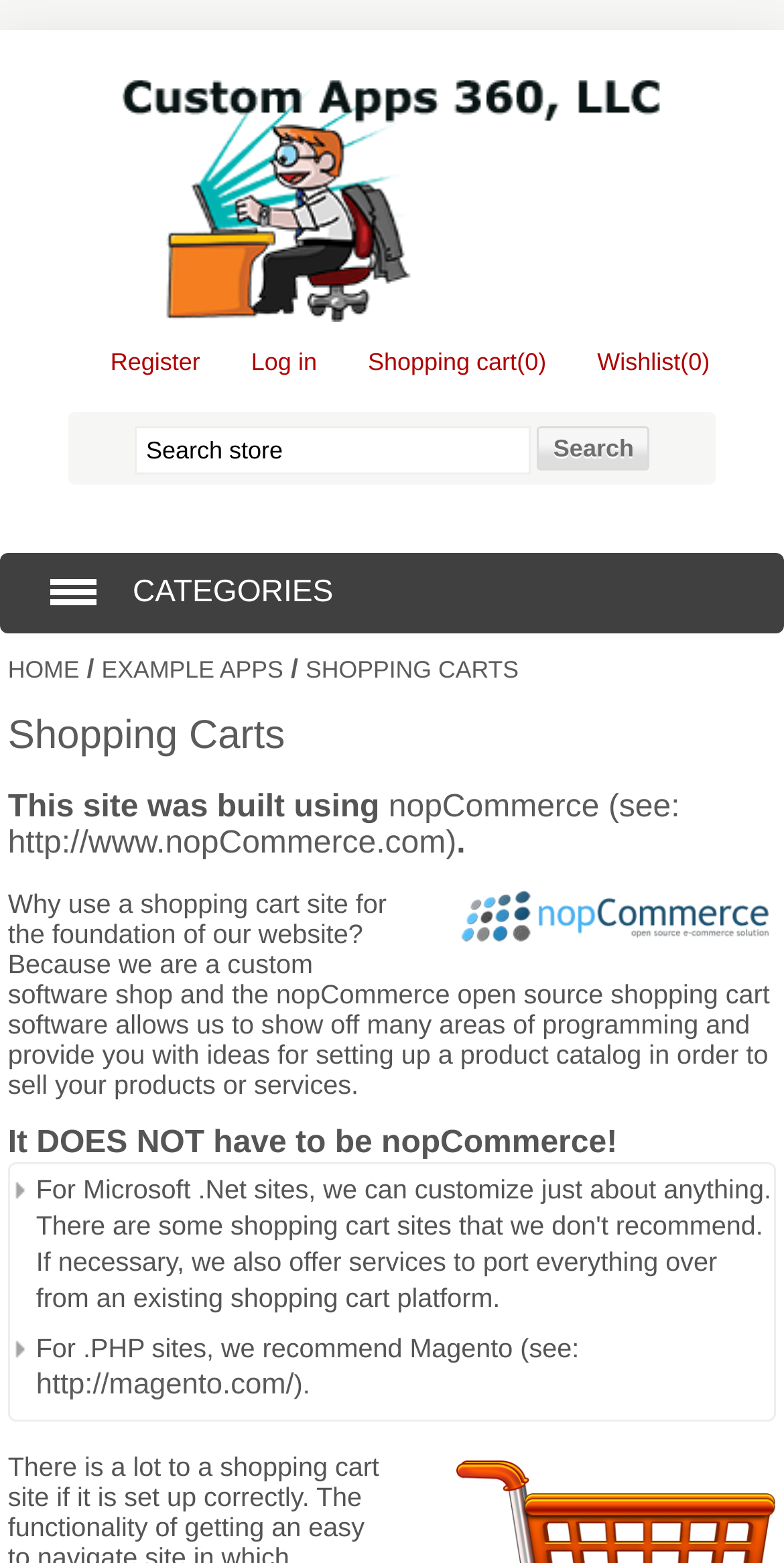Specify the bounding box coordinates of the region I need to click to perform the following instruction: "Contact us via phone". The coordinates must be four float numbers in the range of 0 to 1, i.e., [left, top, right, bottom].

[0.026, 0.789, 0.832, 0.848]